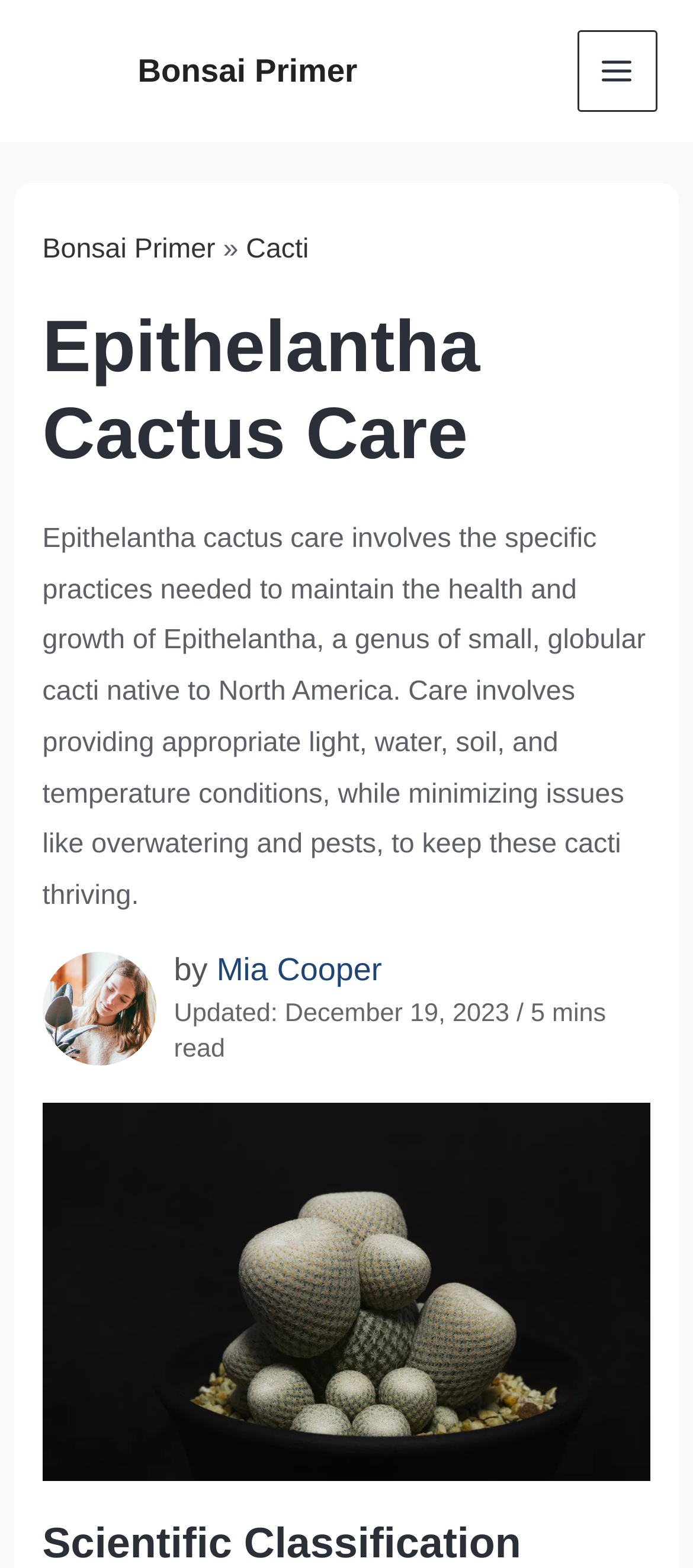Find the coordinates for the bounding box of the element with this description: "Bonsai Primer".

[0.199, 0.033, 0.516, 0.057]